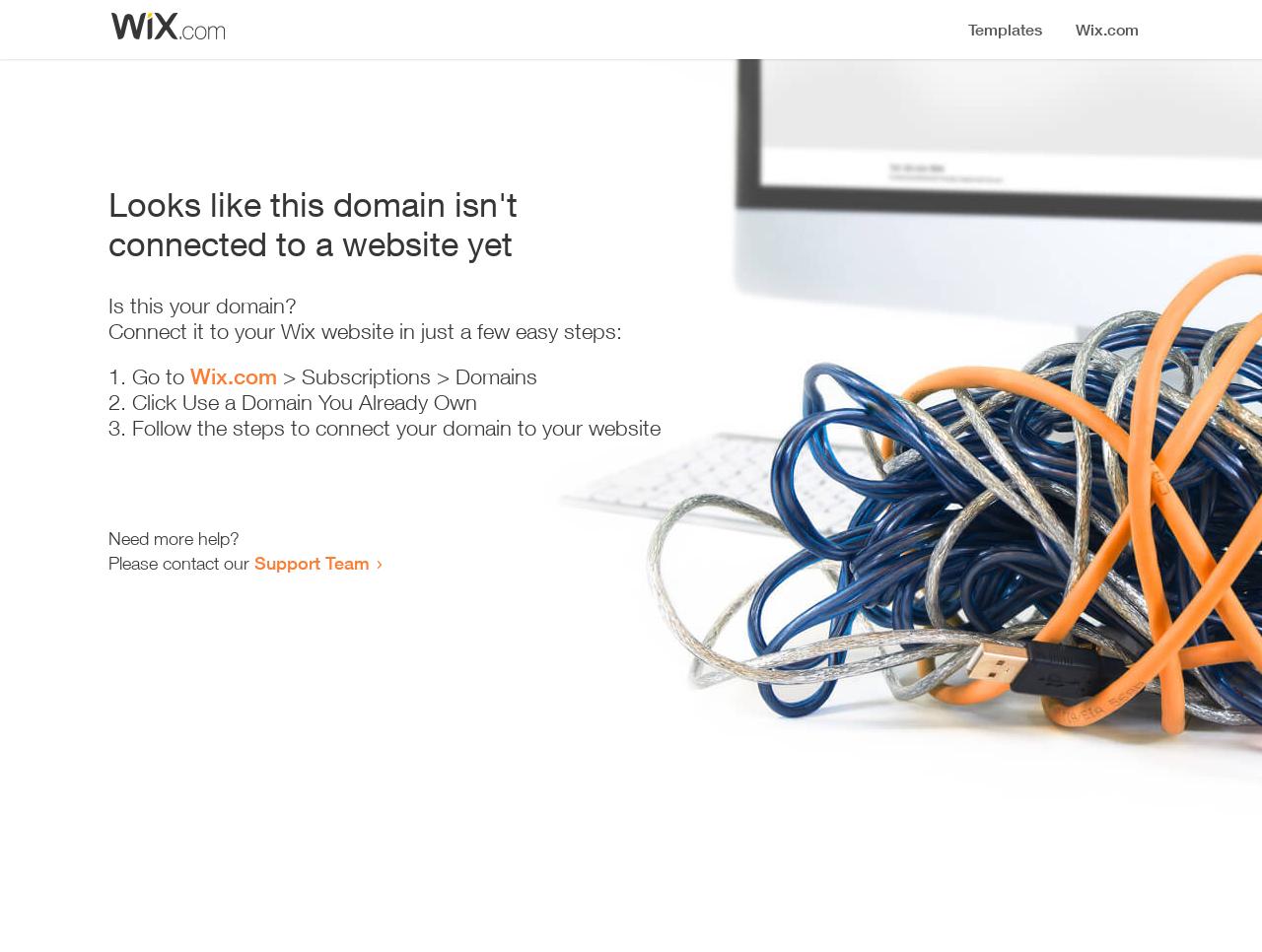Summarize the webpage comprehensively, mentioning all visible components.

The webpage appears to be an error page, indicating that a domain is not connected to a website yet. At the top, there is a small image, likely a logo or icon. Below the image, a prominent heading reads "Looks like this domain isn't connected to a website yet". 

Underneath the heading, a series of instructions are provided to connect the domain to a Wix website. The instructions are divided into three steps, each marked with a numbered list marker (1., 2., and 3.). The first step involves going to Wix.com, followed by navigating to the Subscriptions and Domains section. The second step is to click "Use a Domain You Already Own", and the third step is to follow the instructions to connect the domain to the website.

To the right of the instructions, there is a brief message asking "Is this your domain?" and encouraging the user to connect it to their Wix website. Below the instructions, there is a message offering additional help, stating "Need more help?" and providing a link to contact the Support Team.